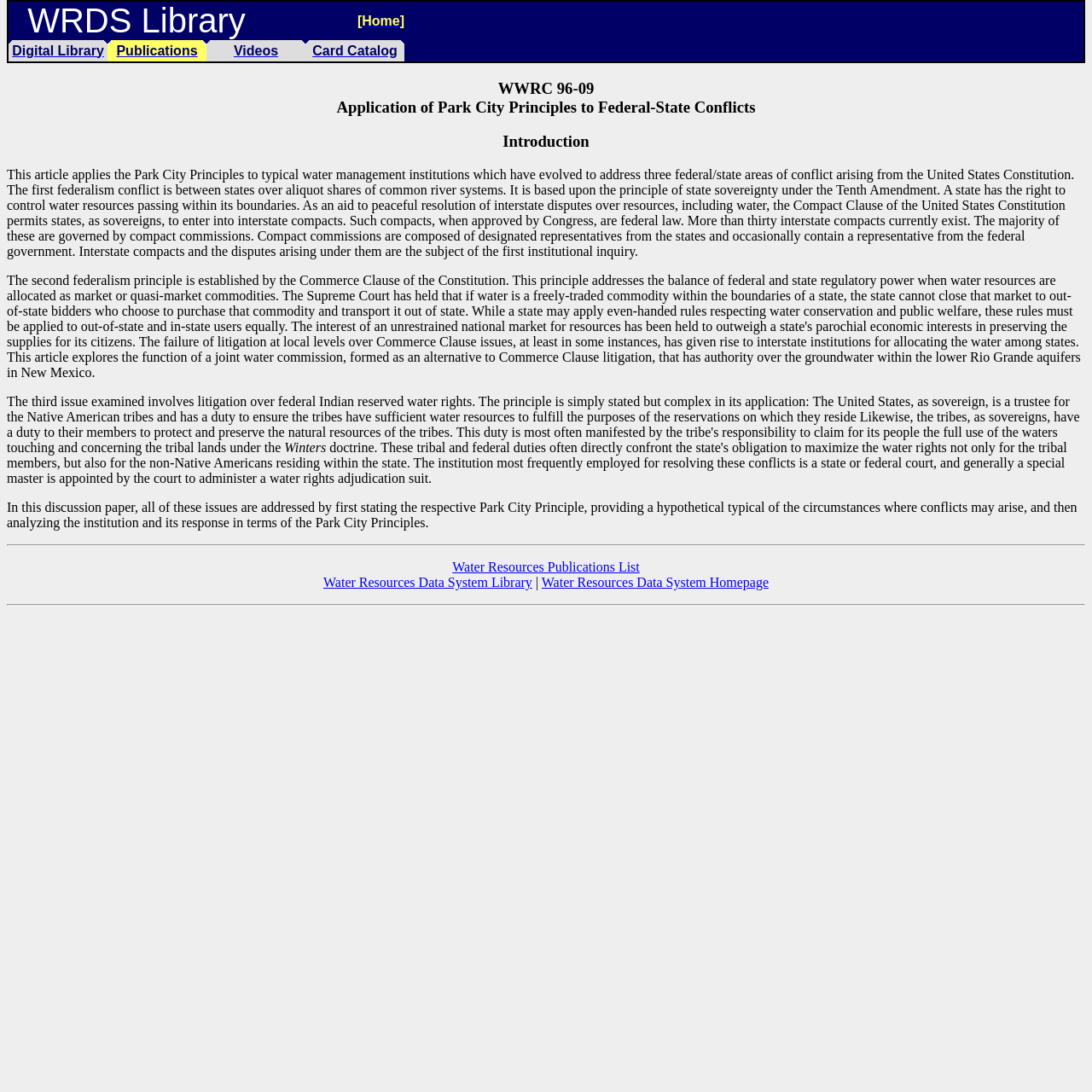Offer a thorough description of the webpage.

The webpage is about the abstract of a research paper titled "Application of Park City Principles to Federal-State Conflicts" (WWRC 96-09). At the top, there is a navigation menu with links to "WRDS Library", "Home", "Digital Library", "Publications", "Videos", and "Card Catalog". Below the navigation menu, the title of the paper is displayed as a heading.

The main content of the webpage is a descriptive text that explains the application of Park City Principles to typical water management institutions, which have evolved to address three federal/state areas of conflict arising from the United States Constitution. The text is divided into paragraphs, with the first paragraph introducing the concept of federalism conflict between states over aliquot shares of common river systems.

There are several links and images scattered throughout the webpage. Some of the links are related to water resources, such as "Water Resources Publications List", "Water Resources Data System Library", and "Water Resources Data System Homepage". There are also several images, but their contents are not specified.

The layout of the webpage is organized, with clear headings and concise text. The navigation menu is located at the top, and the main content is divided into sections with clear headings. There are two horizontal separators that separate the main content from the navigation menu and the links at the bottom.